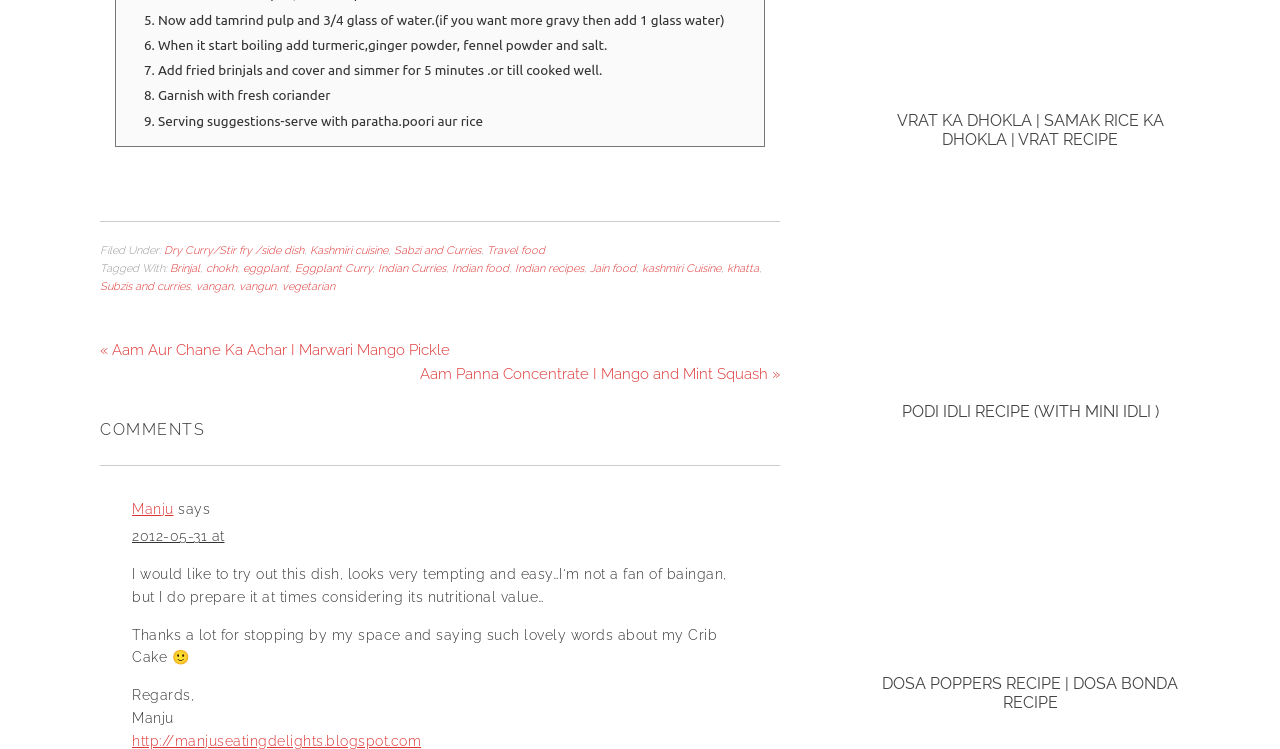Could you determine the bounding box coordinates of the clickable element to complete the instruction: "View the comments section"? Provide the coordinates as four float numbers between 0 and 1, i.e., [left, top, right, bottom].

[0.078, 0.556, 0.609, 0.591]